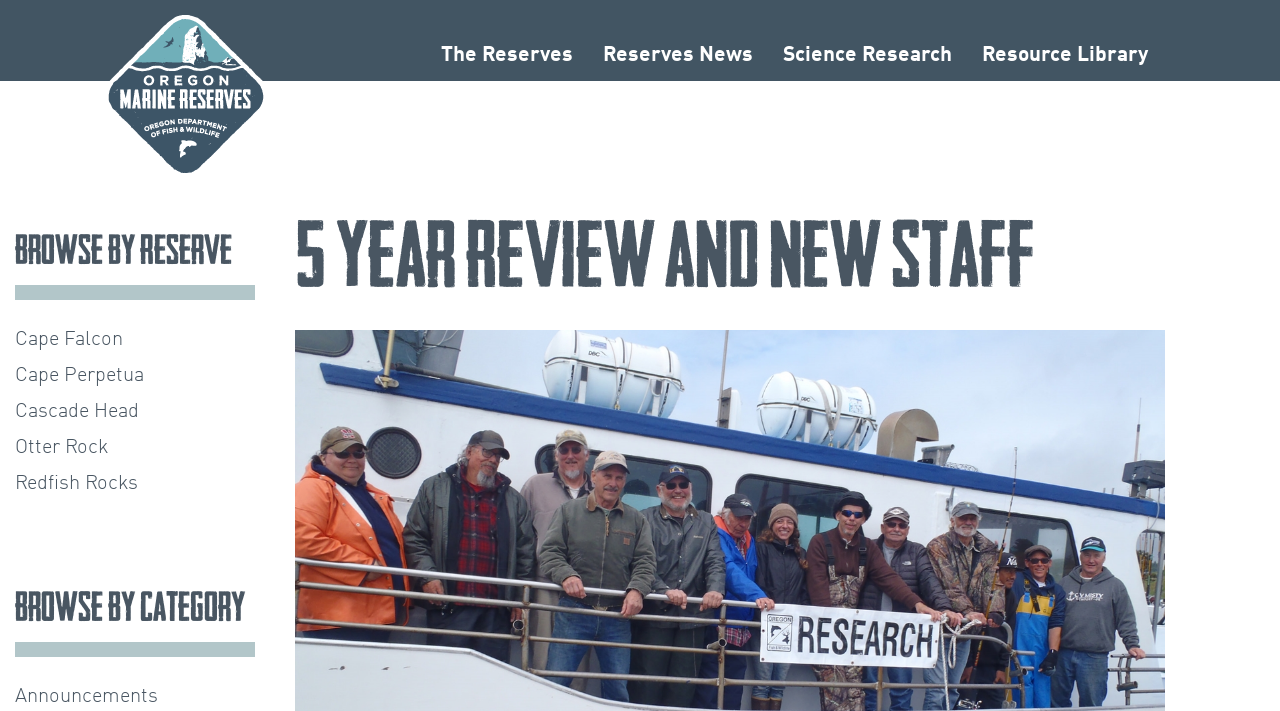Please specify the bounding box coordinates for the clickable region that will help you carry out the instruction: "explore Science Research".

[0.6, 0.098, 0.755, 0.169]